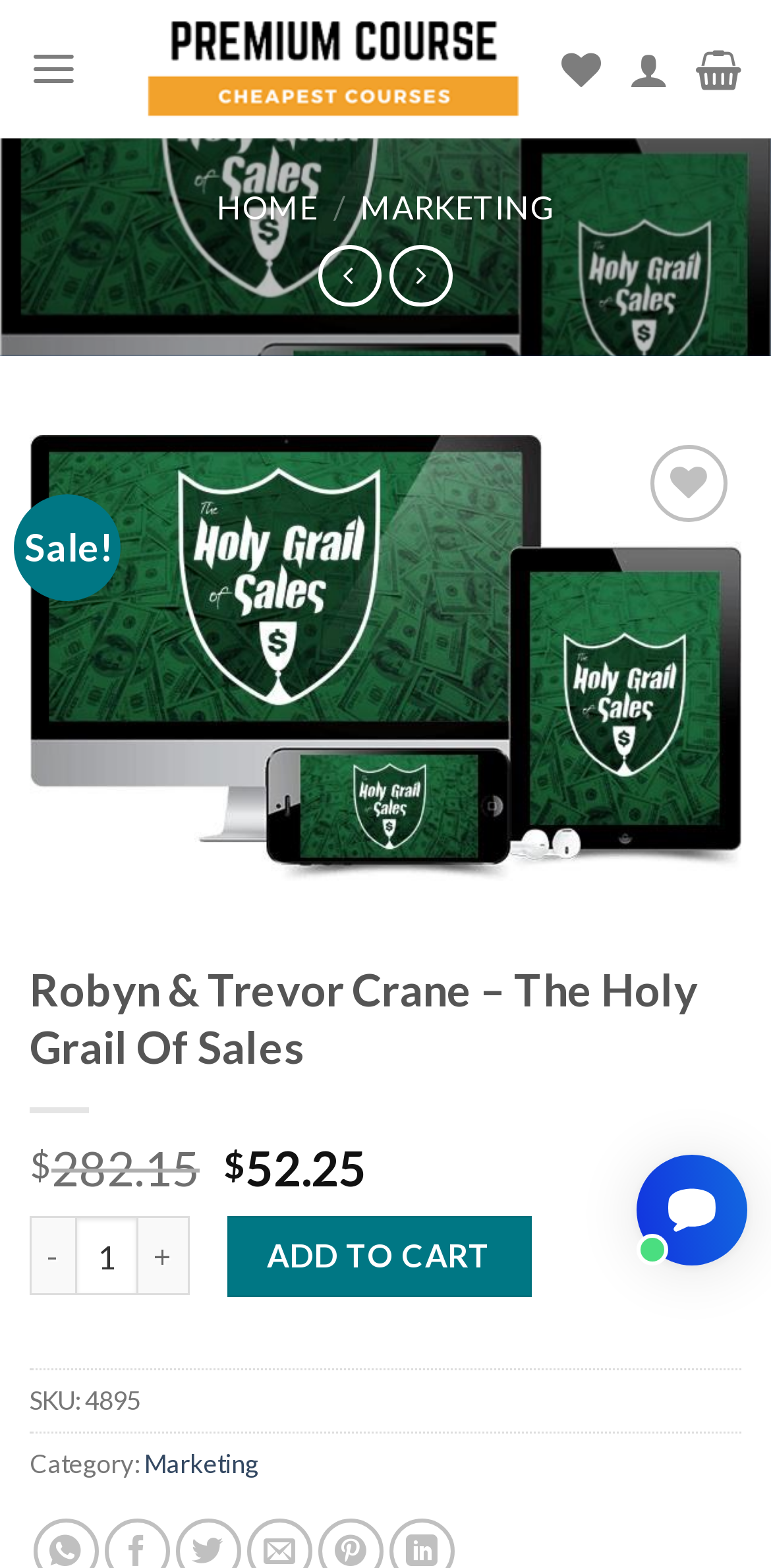Indicate the bounding box coordinates of the clickable region to achieve the following instruction: "share this question."

None